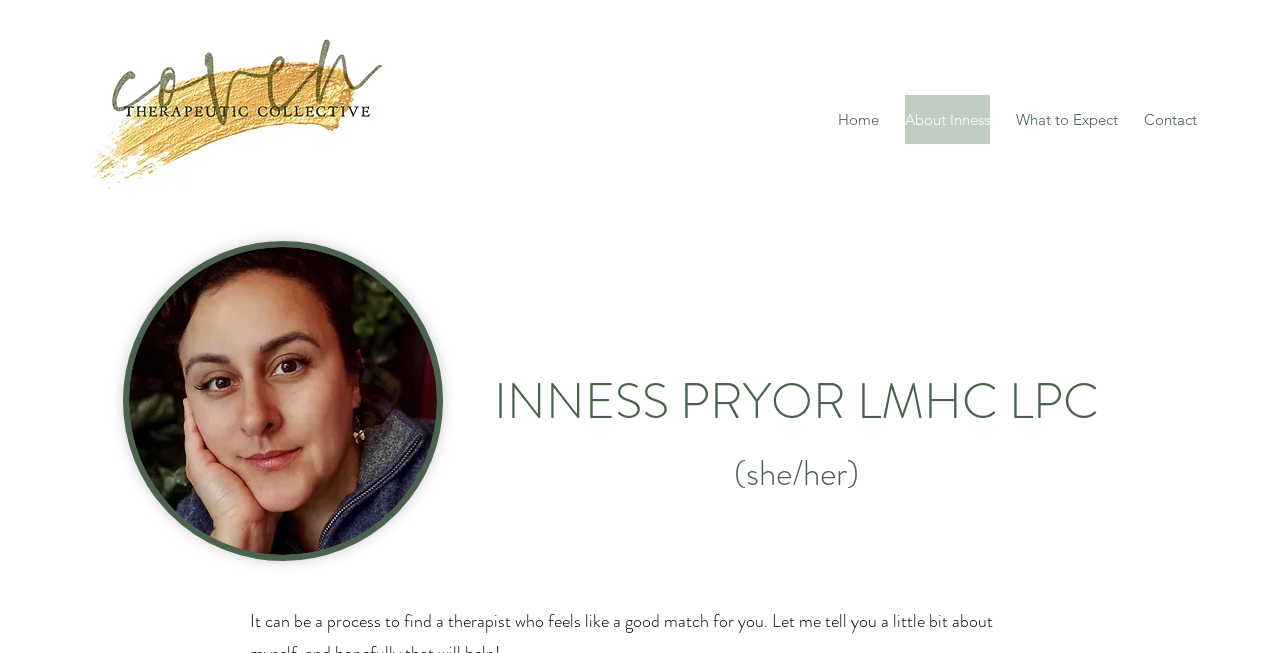Provide a single word or phrase to answer the given question: 
What is the pronoun used to refer to Inness Pryor?

She/her